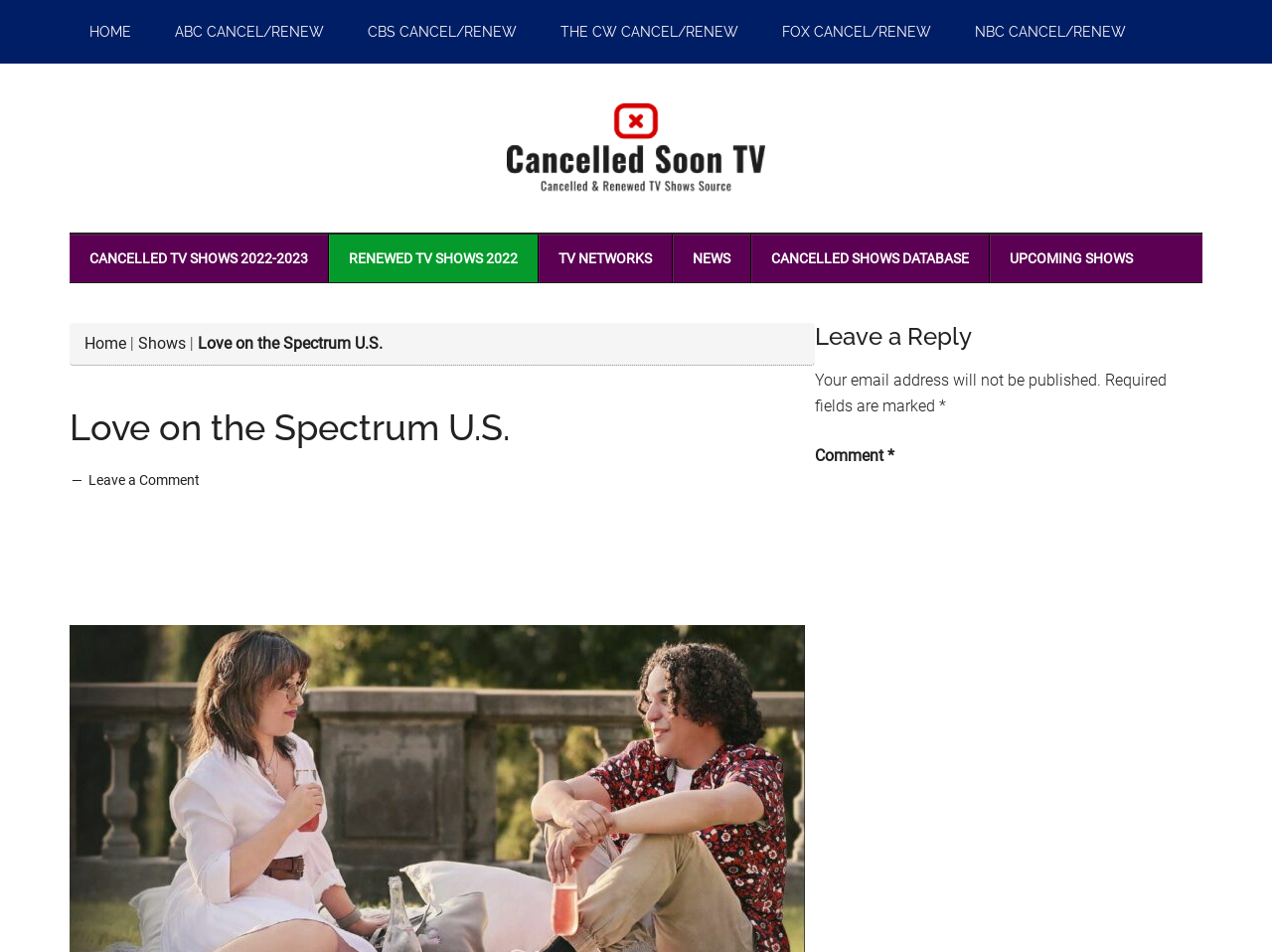Summarize the webpage comprehensively, mentioning all visible components.

The webpage is about the TV show "Love on the Spectrum U.S." and its renewal status. At the top, there are several links to skip to different sections of the page, including the main content, secondary menu, primary sidebar, and footer. 

Below these links, there is a main navigation menu with links to different TV networks, including ABC, CBS, The CW, FOX, and NBC. Next to this menu, there is a link to a page about cancelled and renewed TV shows.

On the left side of the page, there is a secondary navigation menu with links to various TV-related topics, such as cancelled TV shows, renewed TV shows, TV networks, news, and upcoming shows.

The main content of the page is focused on "Love on the Spectrum U.S.", with a heading that asks if the show is cancelled. There is also a link to leave a comment below the heading. 

Further down the page, there is a section for reader interactions, where users can leave a reply. This section includes a note that email addresses will not be published and indicates which fields are required. There is also a comment field where users can enter their comments.